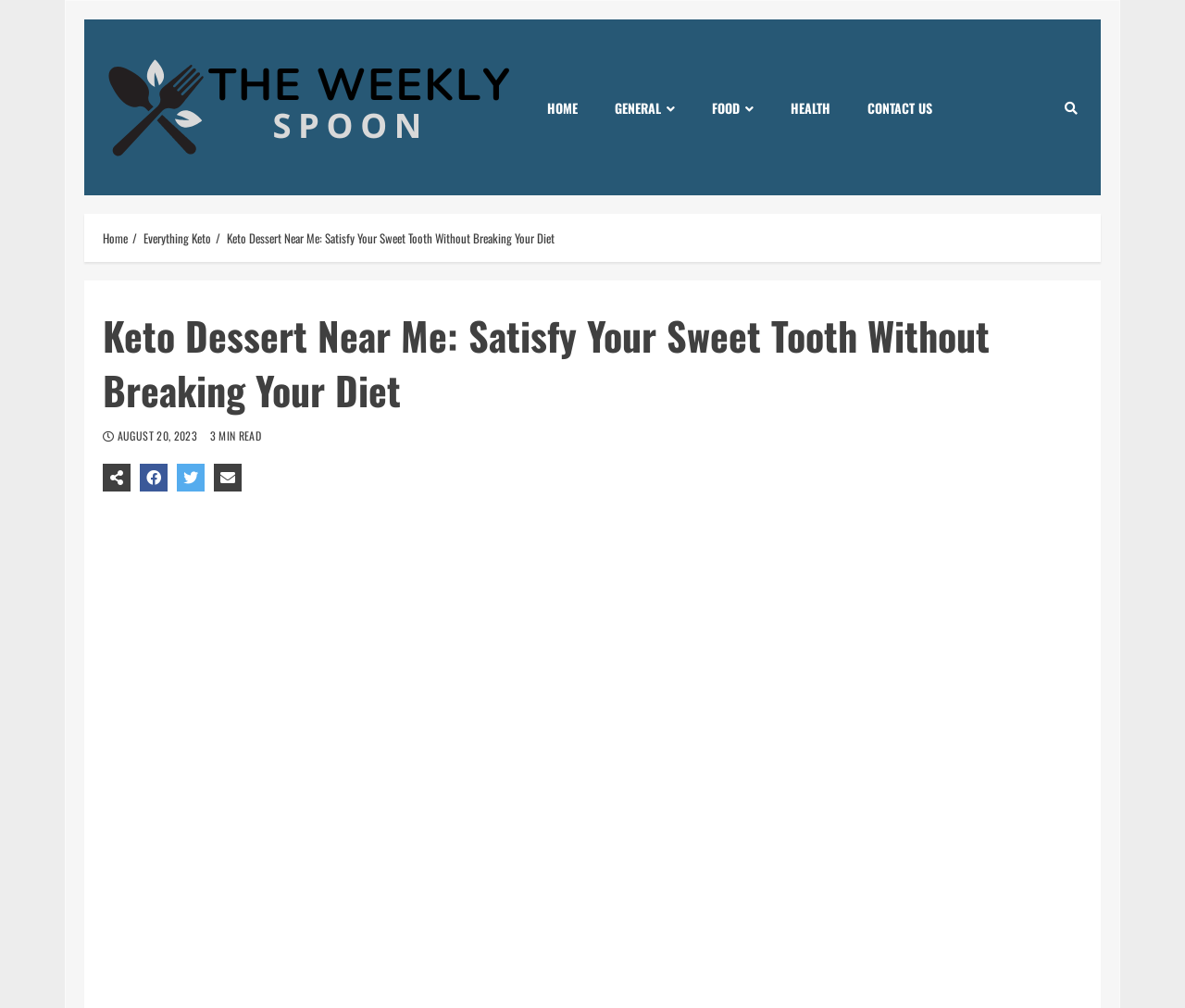Describe all significant elements and features of the webpage.

This webpage is about keto desserts, specifically providing information on how to satisfy sweet cravings while following a keto diet. 

At the top left, there is a "Skip to content" link. Next to it, there is a large header section that spans almost the entire width of the page. Within this section, there are several links, including "HOME", "GENERAL", "FOOD", "HEALTH", and "CONTACT US", which are positioned horizontally and evenly spaced. 

To the right of these links, there is a small icon represented by "\uf002". Below the header section, there is a navigation section labeled "Breadcrumbs" that contains three links: "Home", "Everything Keto", and the current page title "Keto Dessert Near Me: Satisfy Your Sweet Tooth Without Breaking Your Diet". 

The main content area has a large heading with the same title as the page, "Keto Dessert Near Me: Satisfy Your Sweet Tooth Without Breaking Your Diet". Below the heading, there are three small icons represented by "\uf09a", "\uf099", and "\uf0e0". 

On the left side of the main content area, there is a date "AUGUST 20, 2023" and on the right side, there is a text "3 MIN READ", indicating the estimated time it takes to read the article.